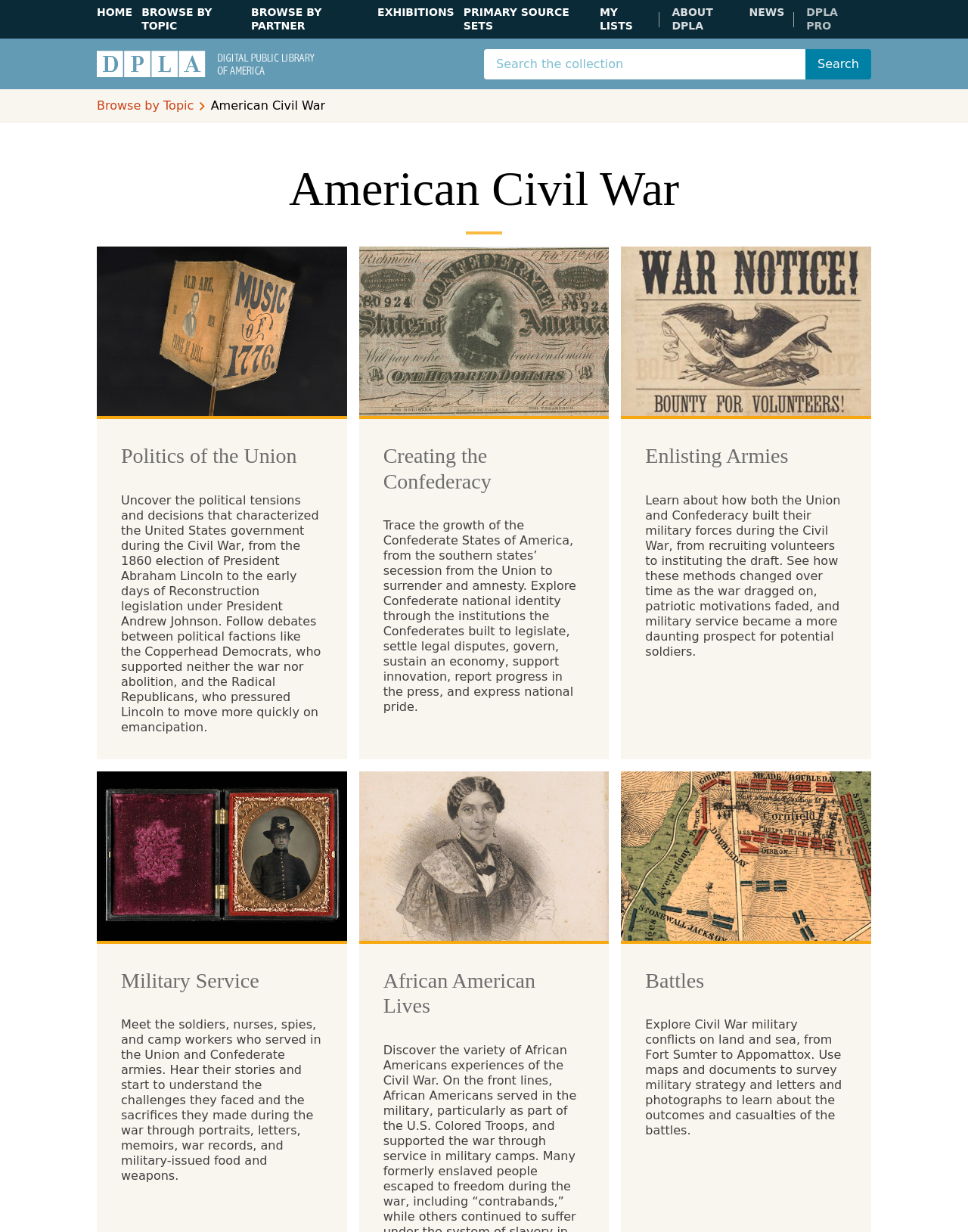What is the main topic of this webpage? Using the information from the screenshot, answer with a single word or phrase.

American Civil War